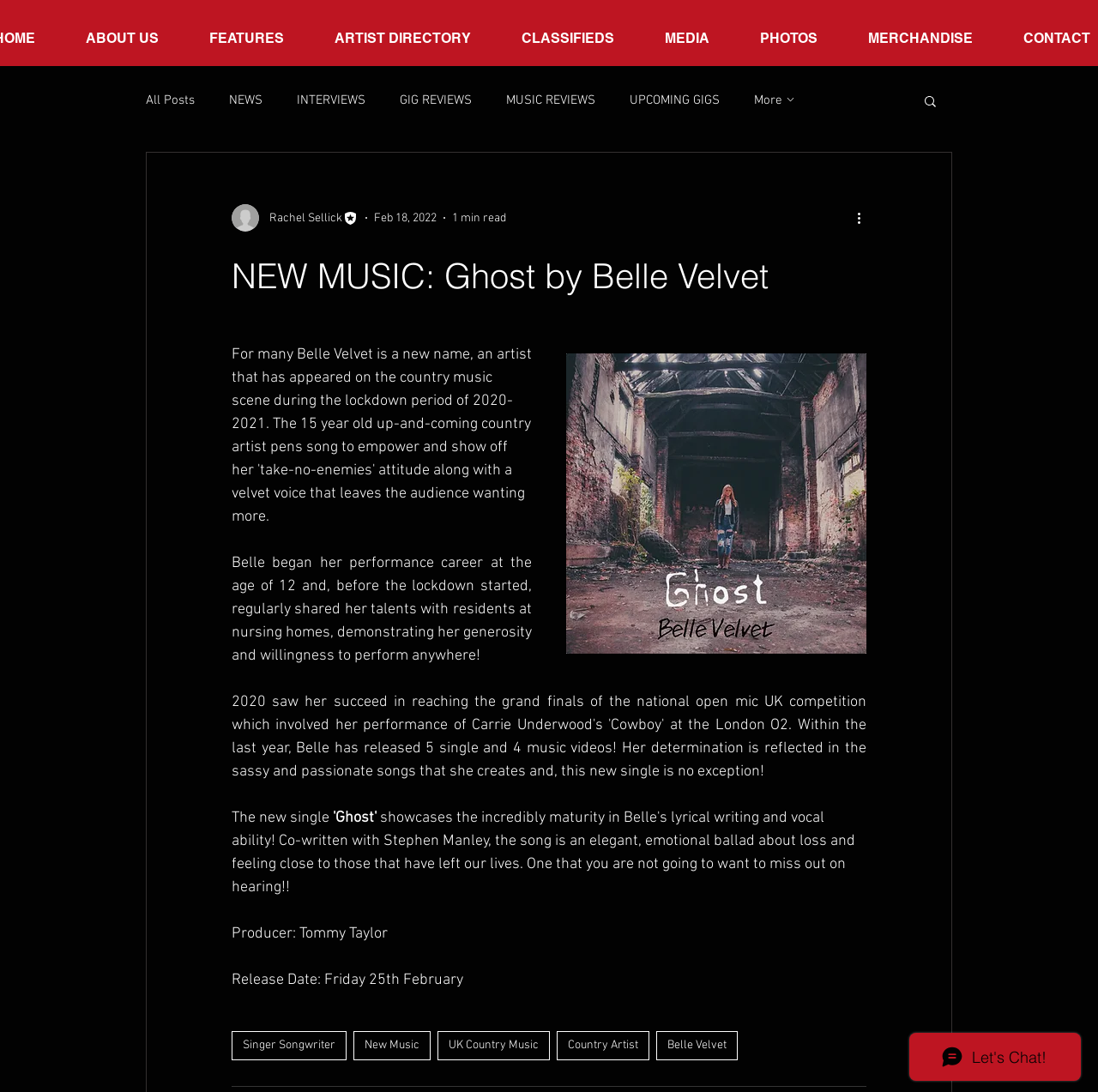Provide the bounding box coordinates of the UI element that matches the description: "Singer Songwriter".

[0.211, 0.944, 0.316, 0.971]